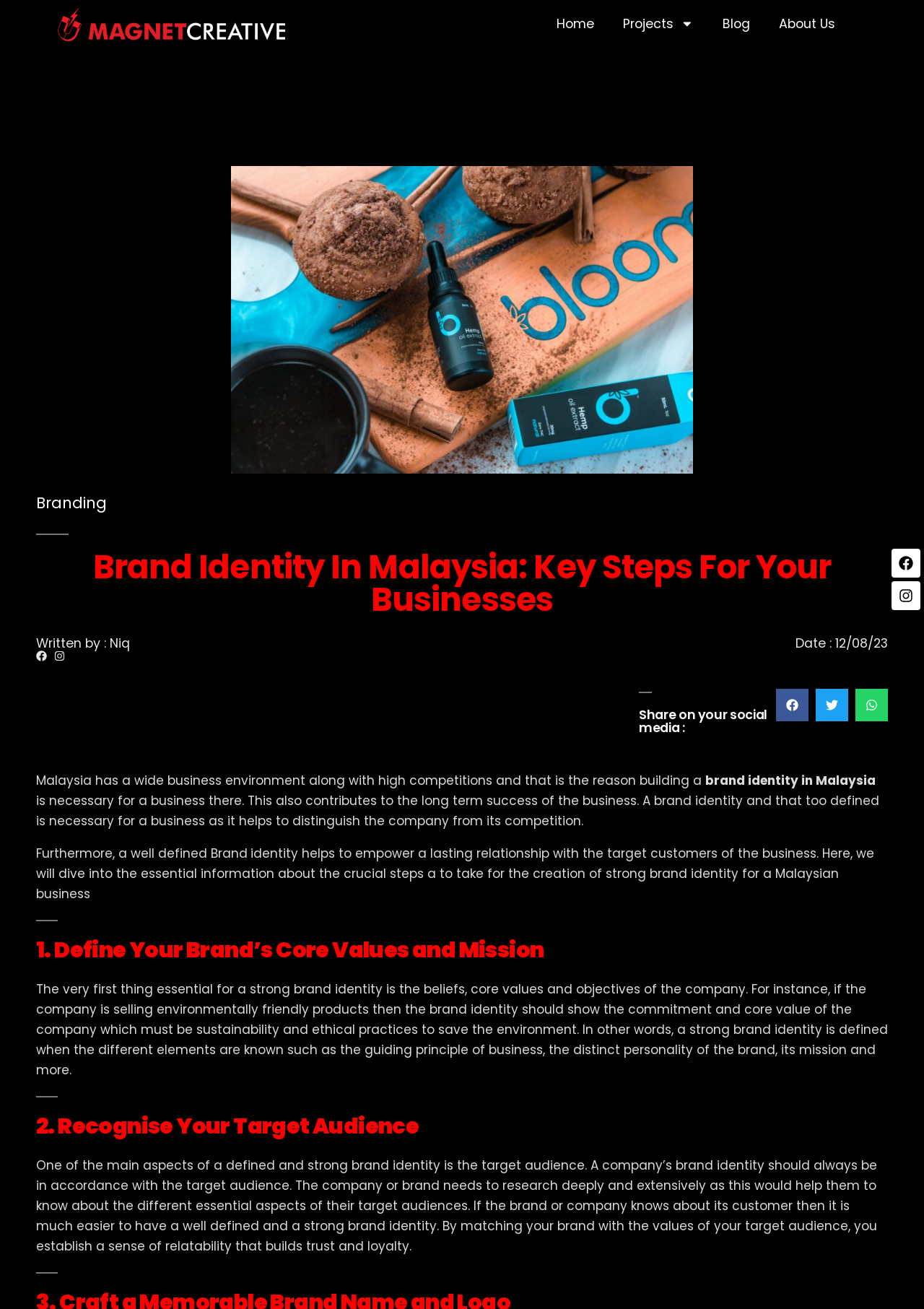Ascertain the bounding box coordinates for the UI element detailed here: "aria-label="Share on whatsapp"". The coordinates should be provided as [left, top, right, bottom] with each value being a float between 0 and 1.

[0.926, 0.526, 0.961, 0.551]